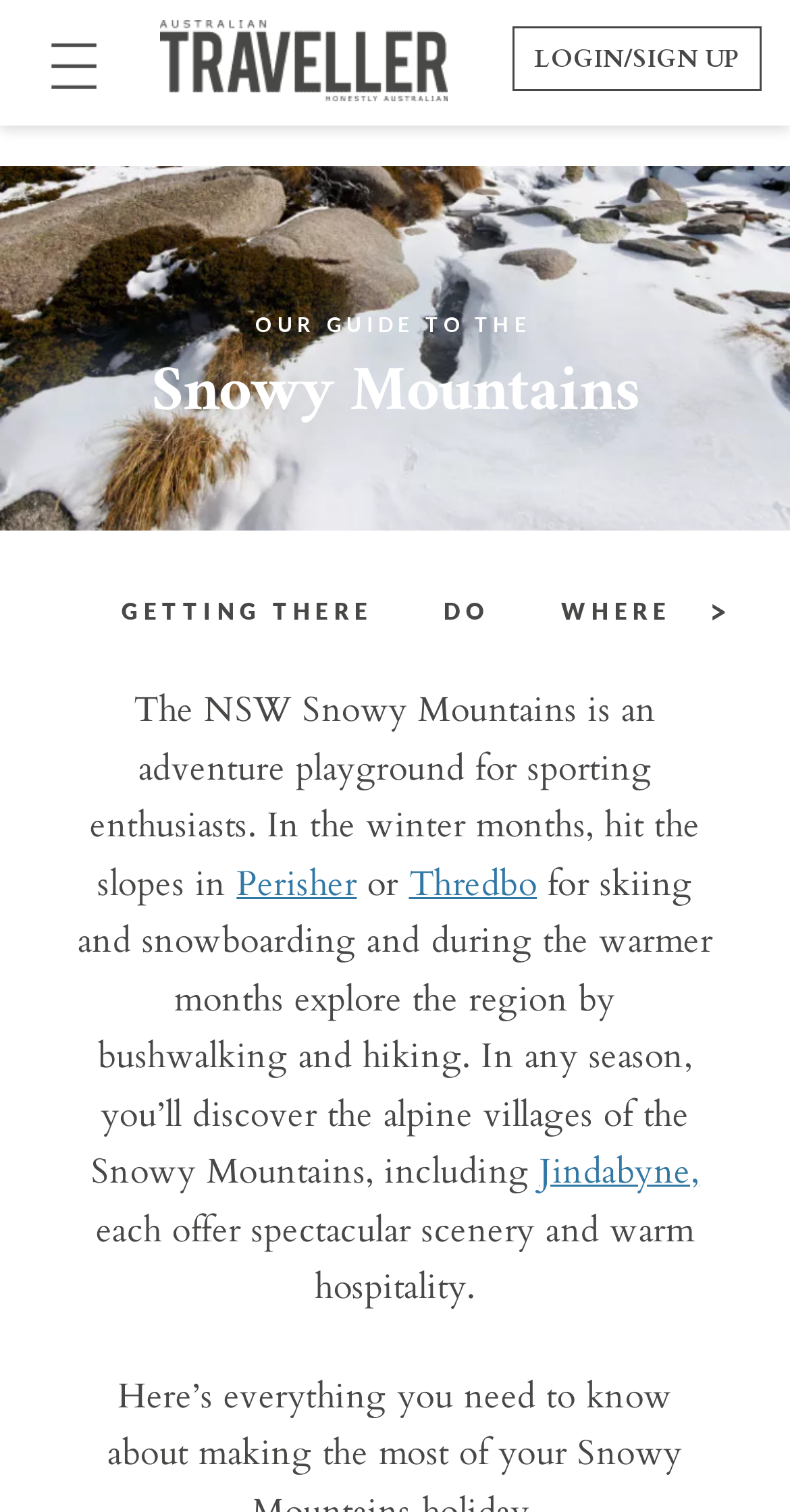Extract the heading text from the webpage.

OUR GUIDE TO THE
Snowy Mountains